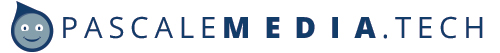Give an elaborate caption for the image.

The image features the logo of Pascale Media, a digital agency specializing in web, media, and tech support. The logo is characterized by its playful design, including a friendly blue cartoon character with large eyes, which adds a cheerful touch to the branding. The text "PASCALMEDIA.TECH" is displayed prominently, with a mix of bold and light typography that emphasizes the agency's focus on technology. This logo encapsulates the agency's creative and technical ethos, reinforcing its commitment to providing comprehensive digital solutions and support services.